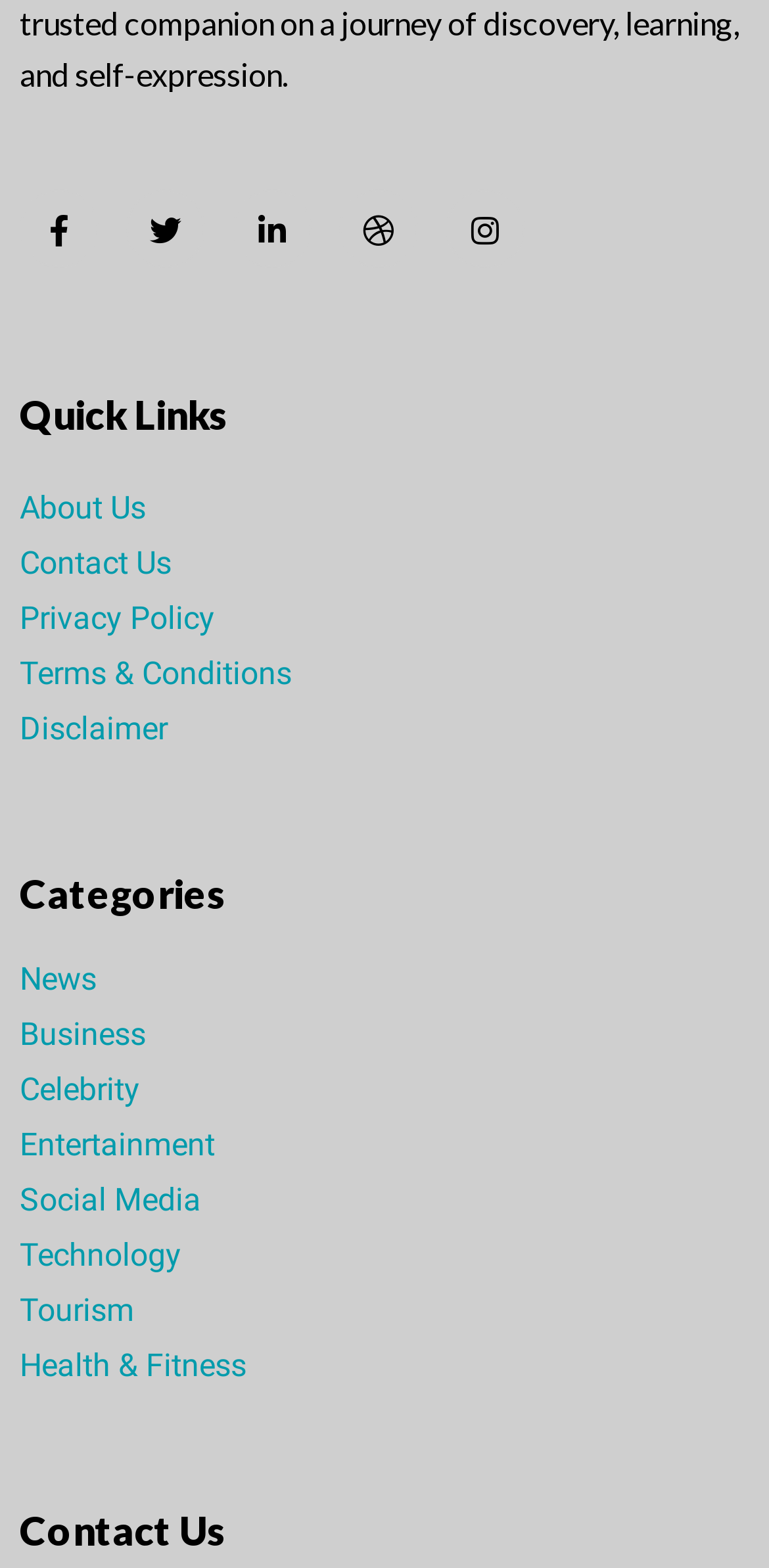Identify the bounding box coordinates for the element that needs to be clicked to fulfill this instruction: "Read About Us". Provide the coordinates in the format of four float numbers between 0 and 1: [left, top, right, bottom].

[0.026, 0.312, 0.19, 0.336]